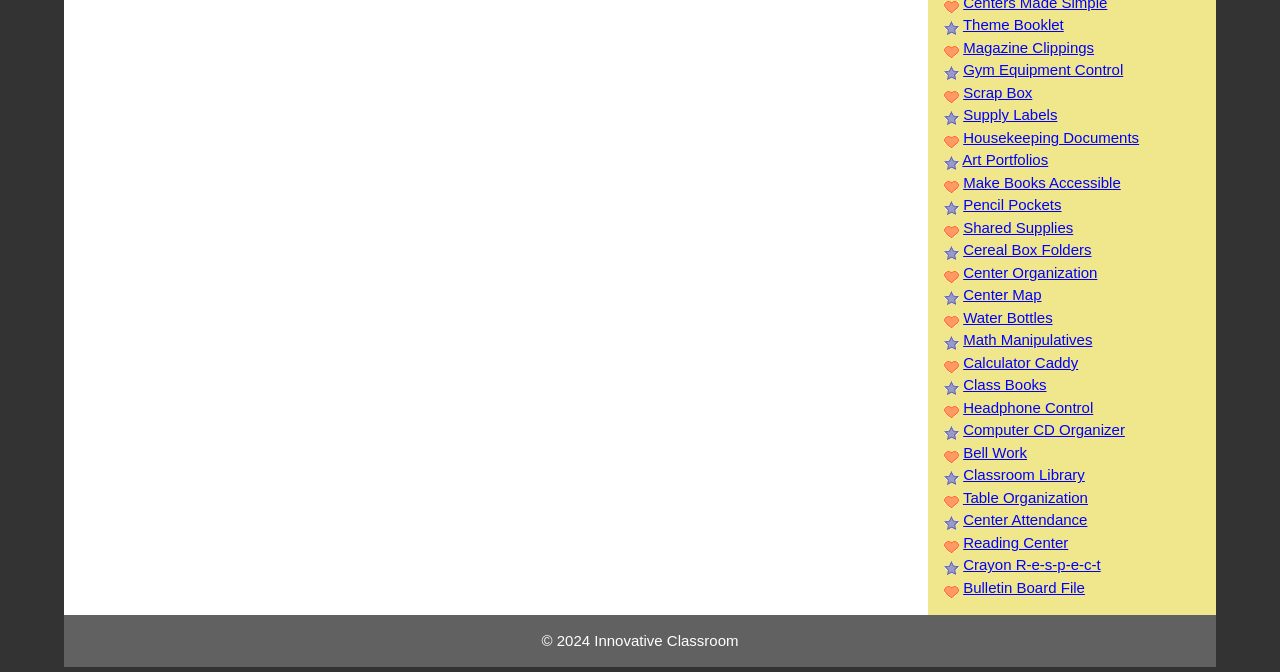Locate and provide the bounding box coordinates for the HTML element that matches this description: "Bulletin Board File".

[0.752, 0.862, 0.848, 0.887]